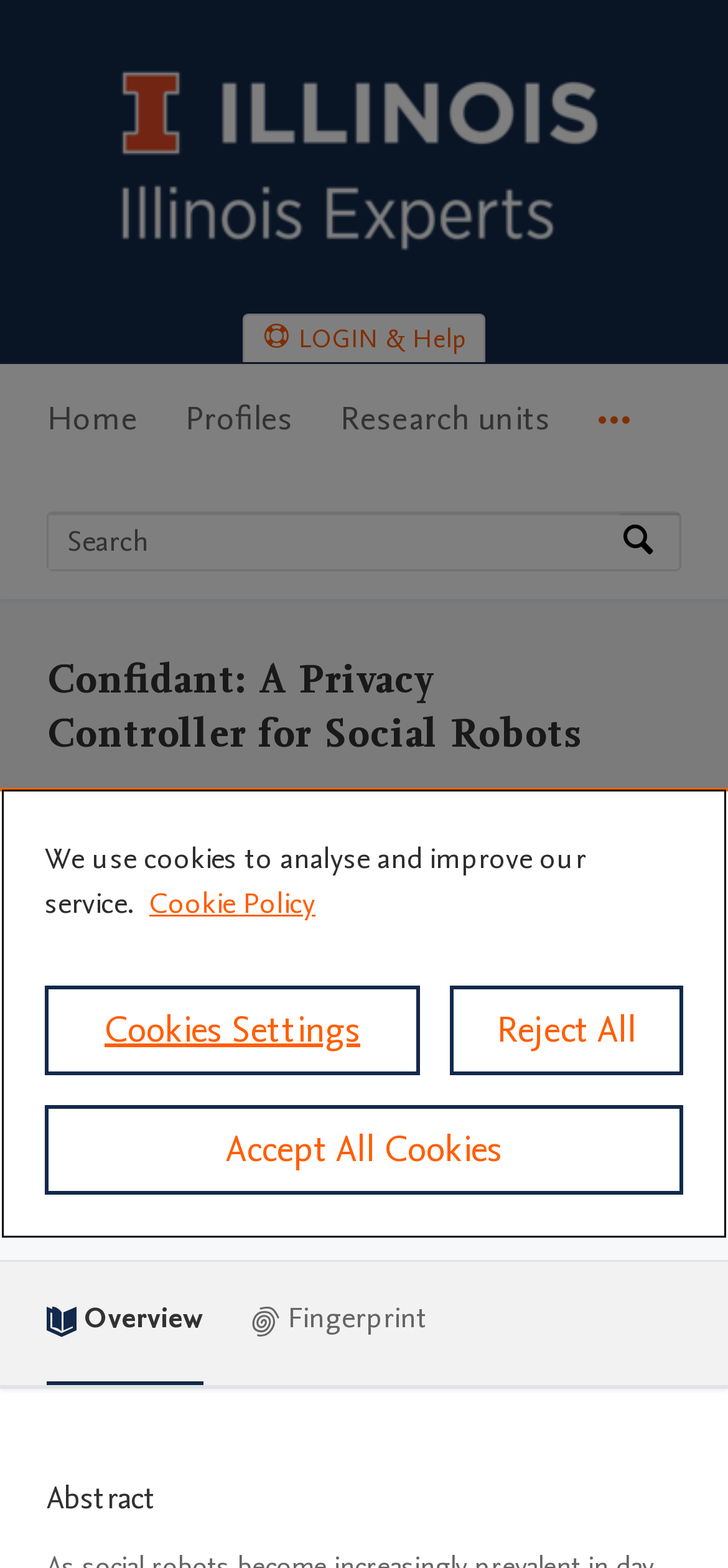What is the type of research output?
Examine the image and give a concise answer in one word or a short phrase.

Chapter in Book/Report/Conference proceeding